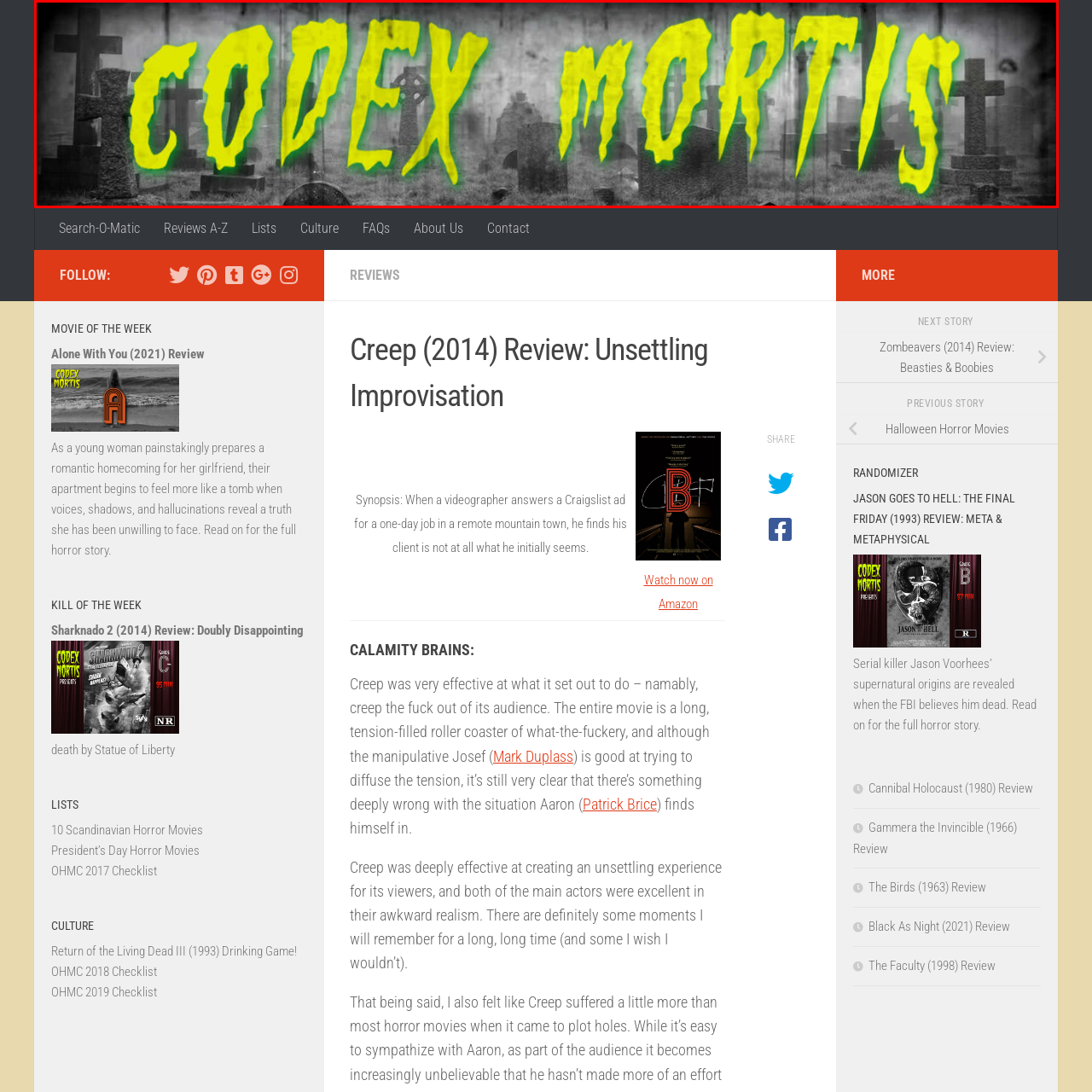What type of objects are present in the background?
Observe the part of the image inside the red bounding box and answer the question concisely with one word or a short phrase.

gravestones